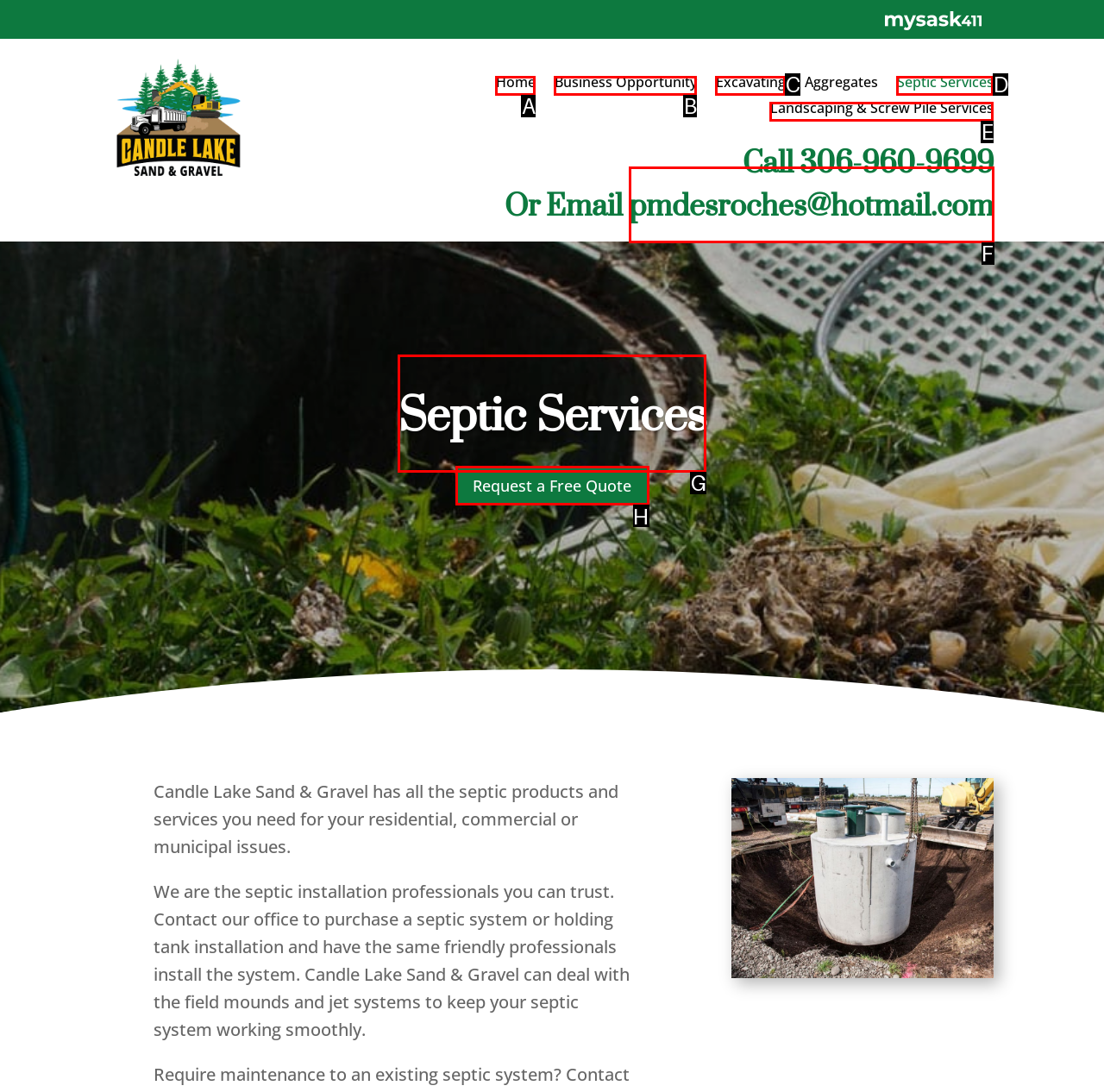Find the correct option to complete this instruction: Click the 'pmdesroches@hotmail.com' email link. Reply with the corresponding letter.

F